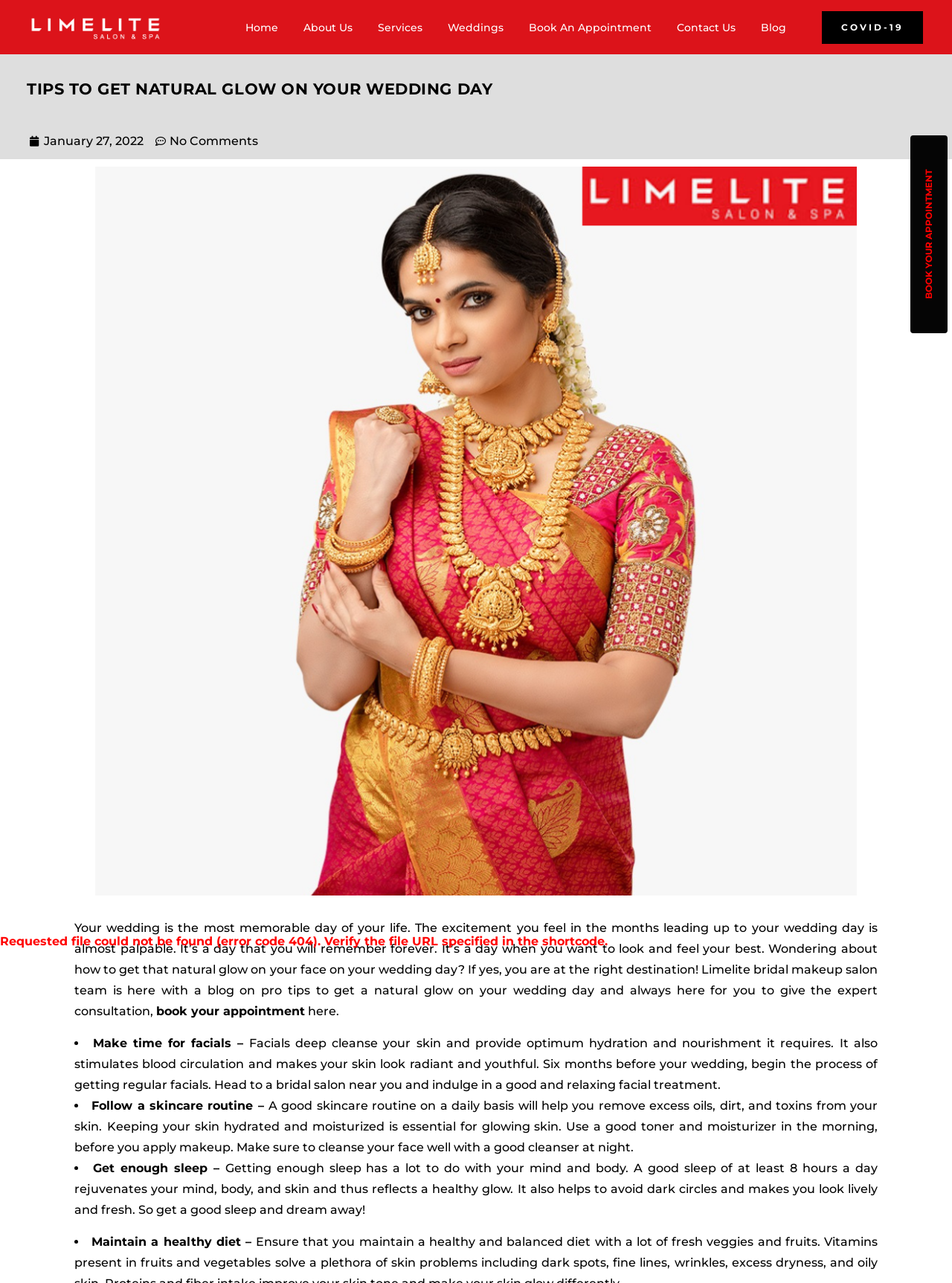Please extract the primary headline from the webpage.

TIPS TO GET NATURAL GLOW ON YOUR WEDDING DAY 